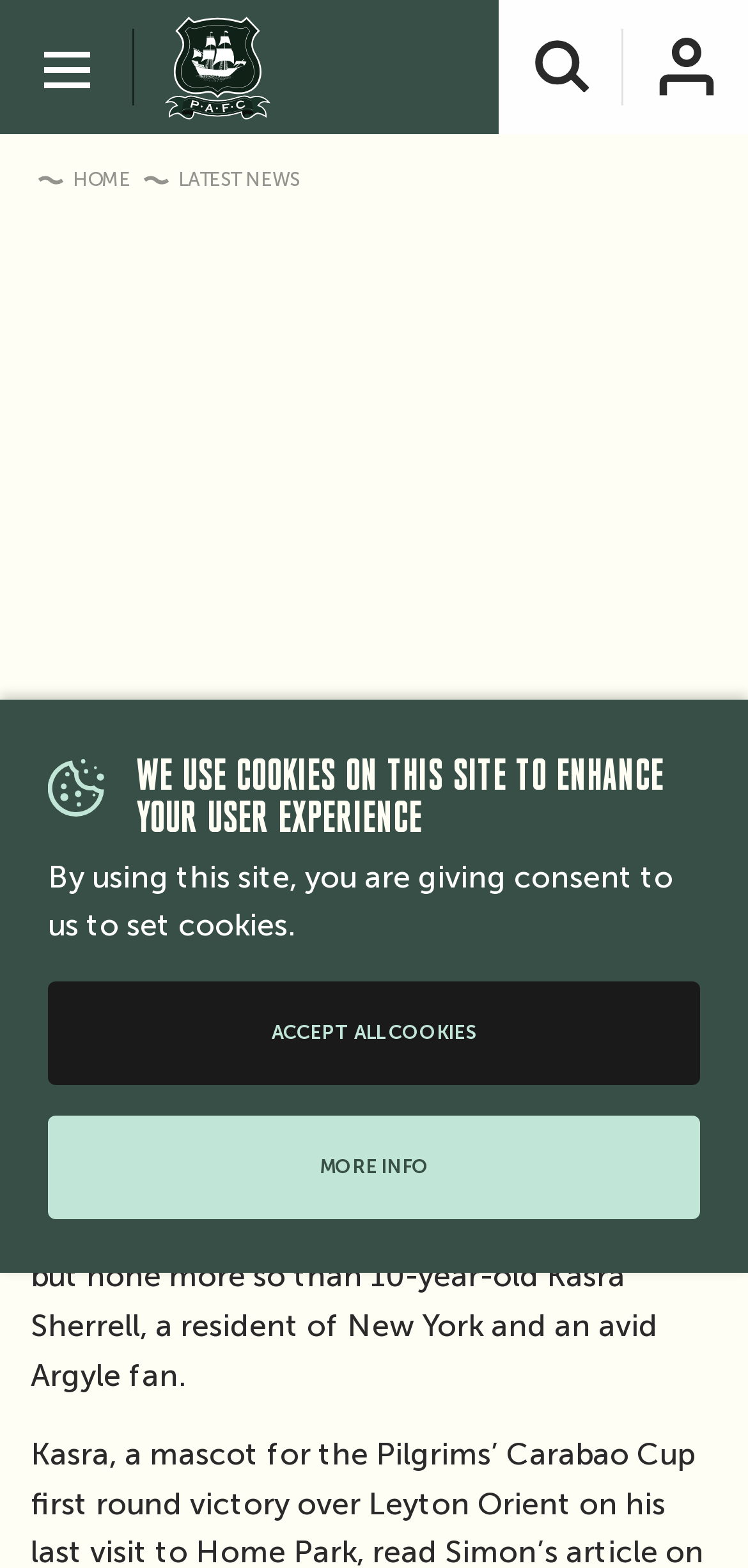Using the webpage screenshot, find the UI element described by Gender Pay Gap Report. Provide the bounding box coordinates in the format (top-left x, top-left y, bottom-right x, bottom-right y), ensuring all values are floating point numbers between 0 and 1.

[0.041, 0.851, 0.959, 0.875]